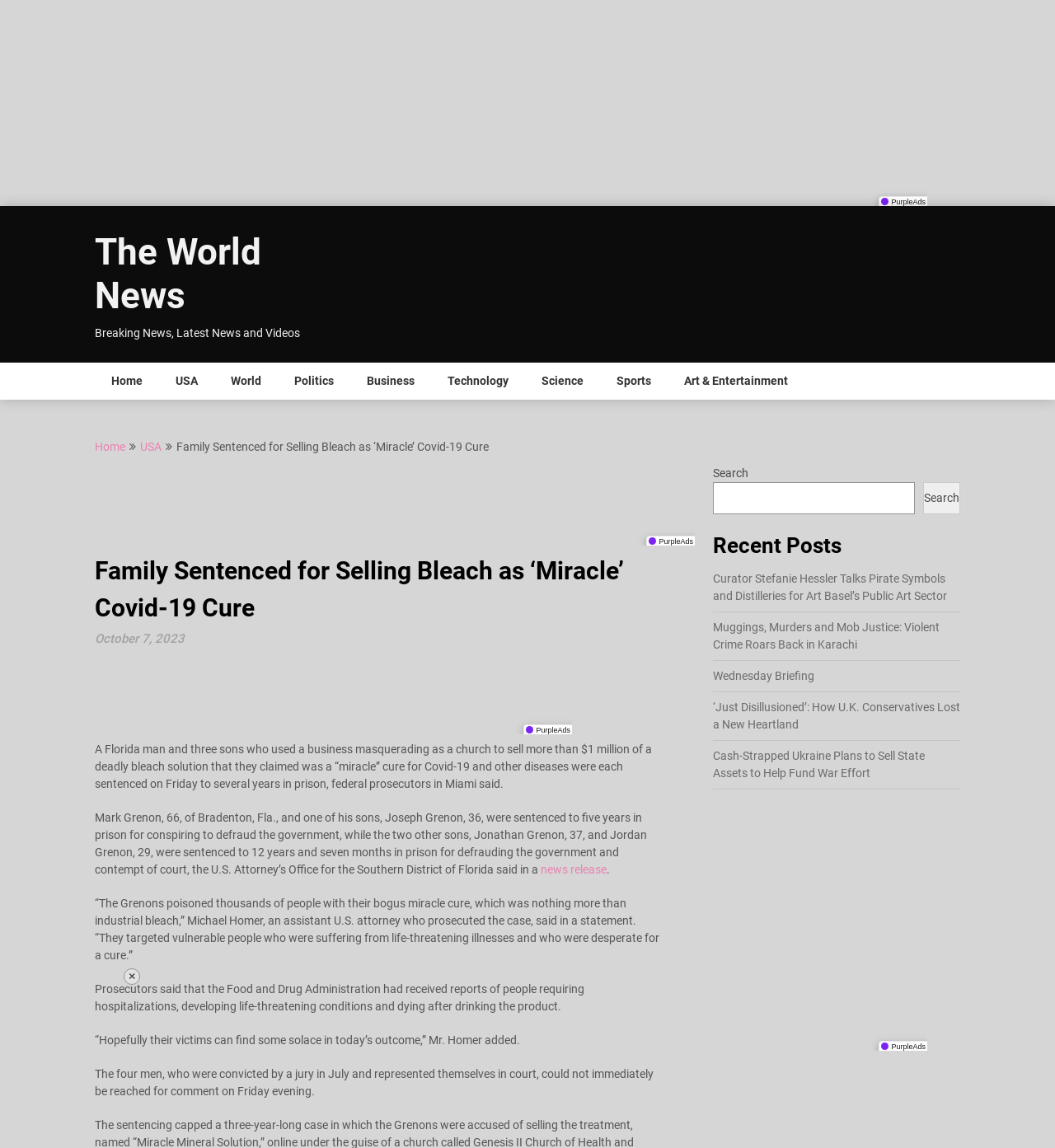Find the UI element described as: "Sports" and predict its bounding box coordinates. Ensure the coordinates are four float numbers between 0 and 1, [left, top, right, bottom].

[0.569, 0.316, 0.633, 0.348]